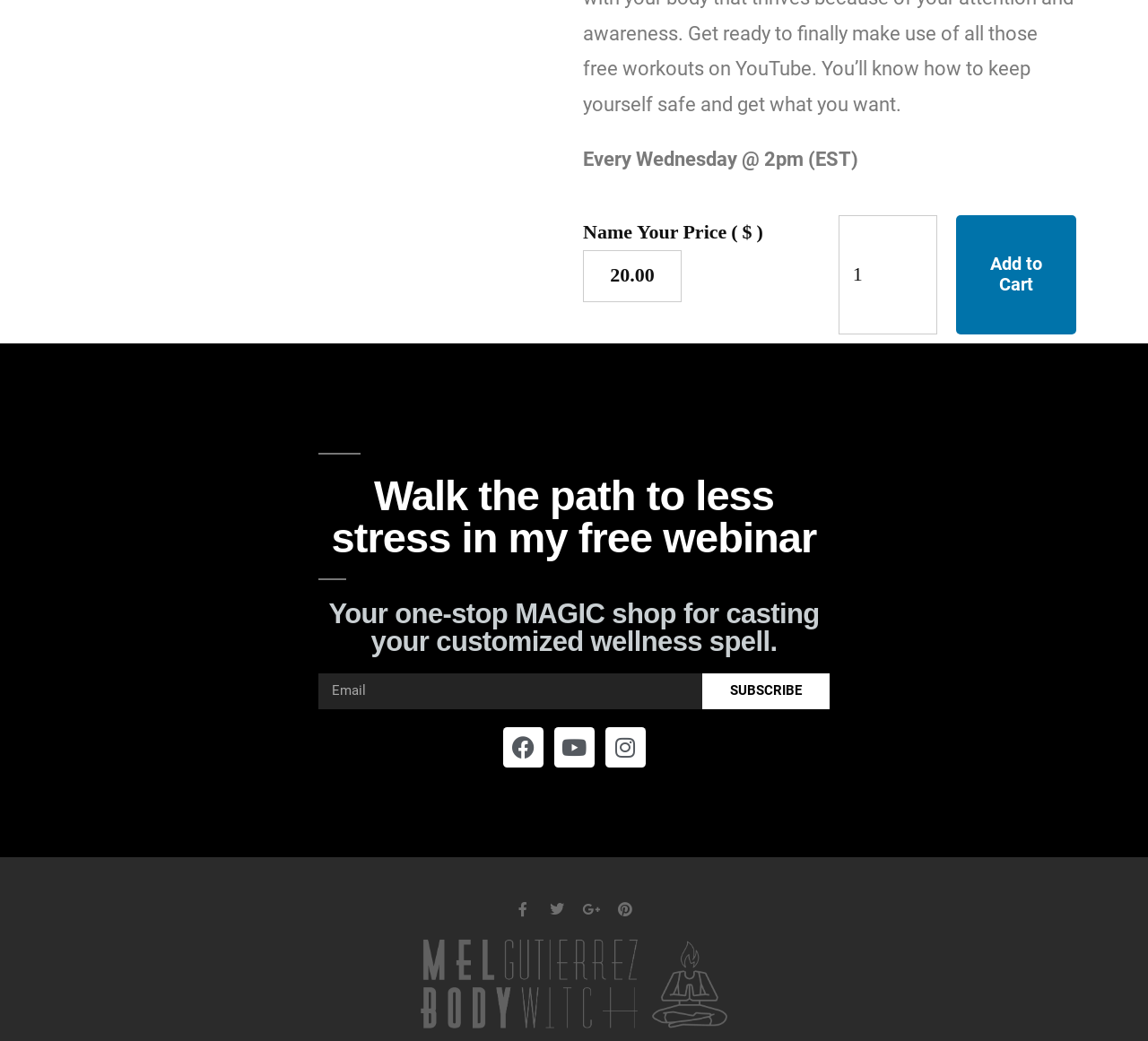Please identify the bounding box coordinates of the clickable area that will fulfill the following instruction: "Add to cart". The coordinates should be in the format of four float numbers between 0 and 1, i.e., [left, top, right, bottom].

[0.833, 0.207, 0.938, 0.321]